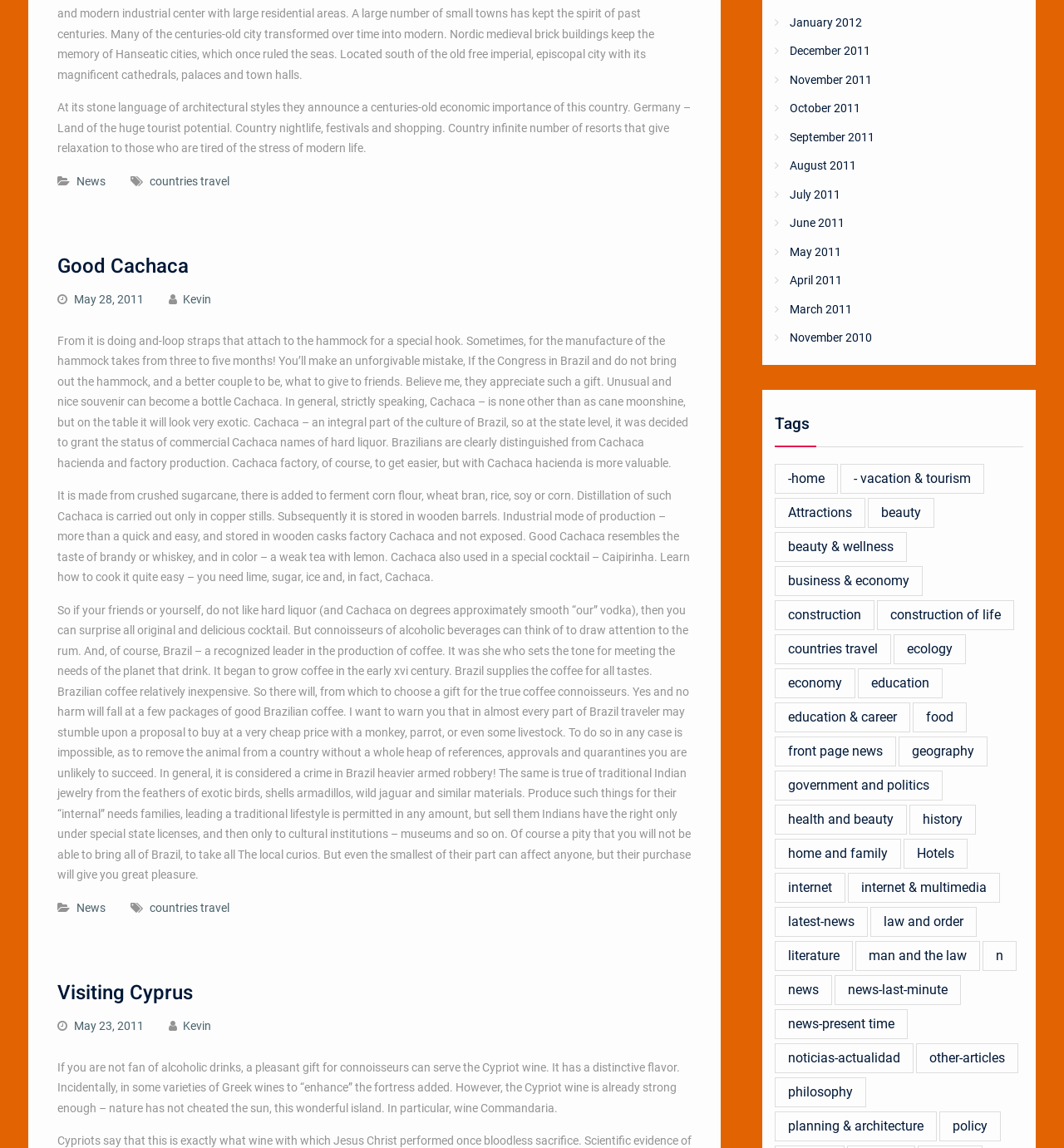What type of content is categorized under 'beauty & wellness'?
Based on the visual details in the image, please answer the question thoroughly.

The category 'beauty & wellness' on the webpage contains articles related to beauty, wellness, and health, which are categorized under this specific topic.